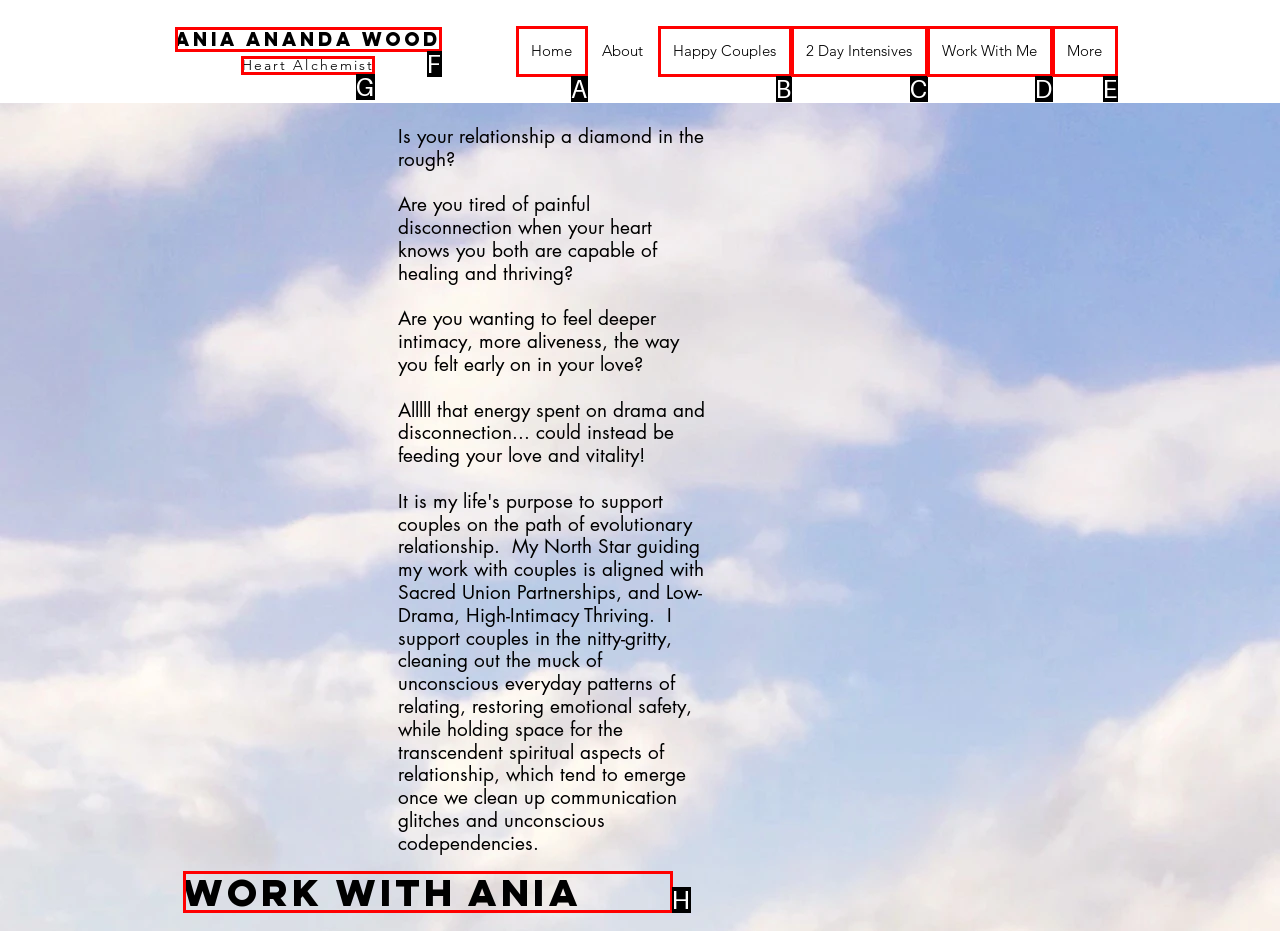Tell me which one HTML element I should click to complete the following task: click on 'Work with ania' heading Answer with the option's letter from the given choices directly.

H